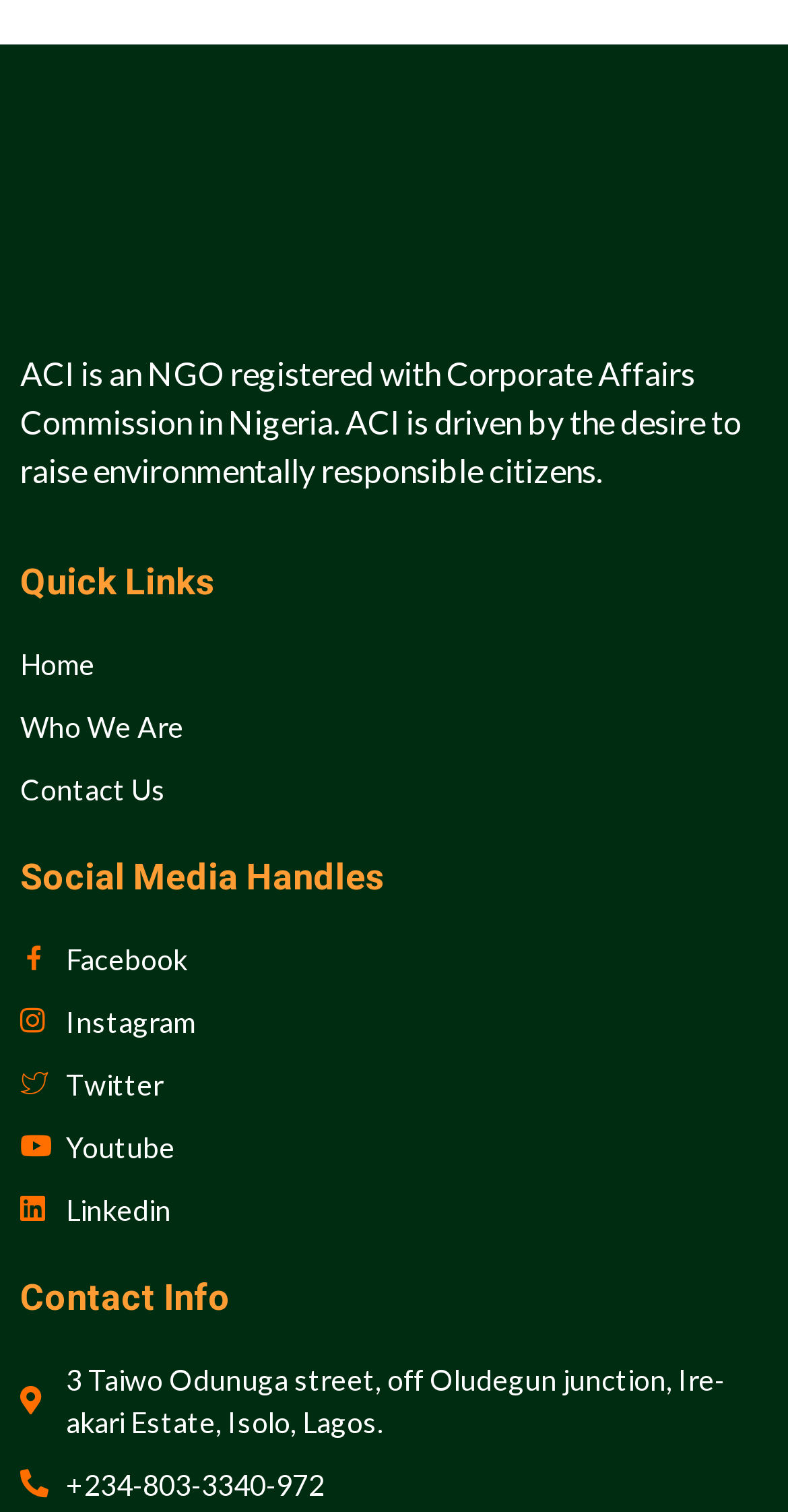Indicate the bounding box coordinates of the element that needs to be clicked to satisfy the following instruction: "visit who we are page". The coordinates should be four float numbers between 0 and 1, i.e., [left, top, right, bottom].

[0.026, 0.466, 0.974, 0.494]